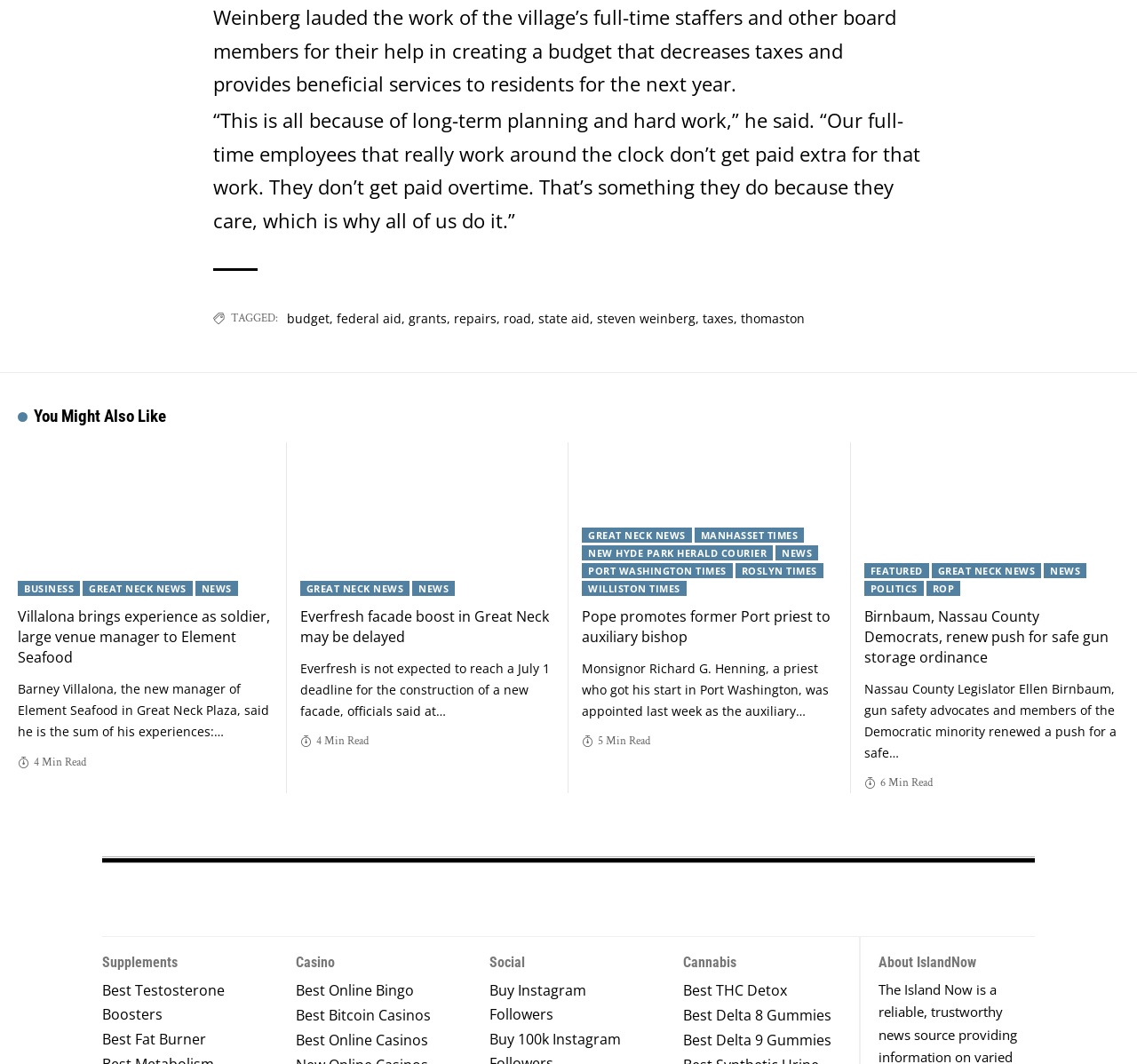Please respond to the question using a single word or phrase:
What is Weinberg's opinion about the village's full-time staffers?

They work hard without overtime pay